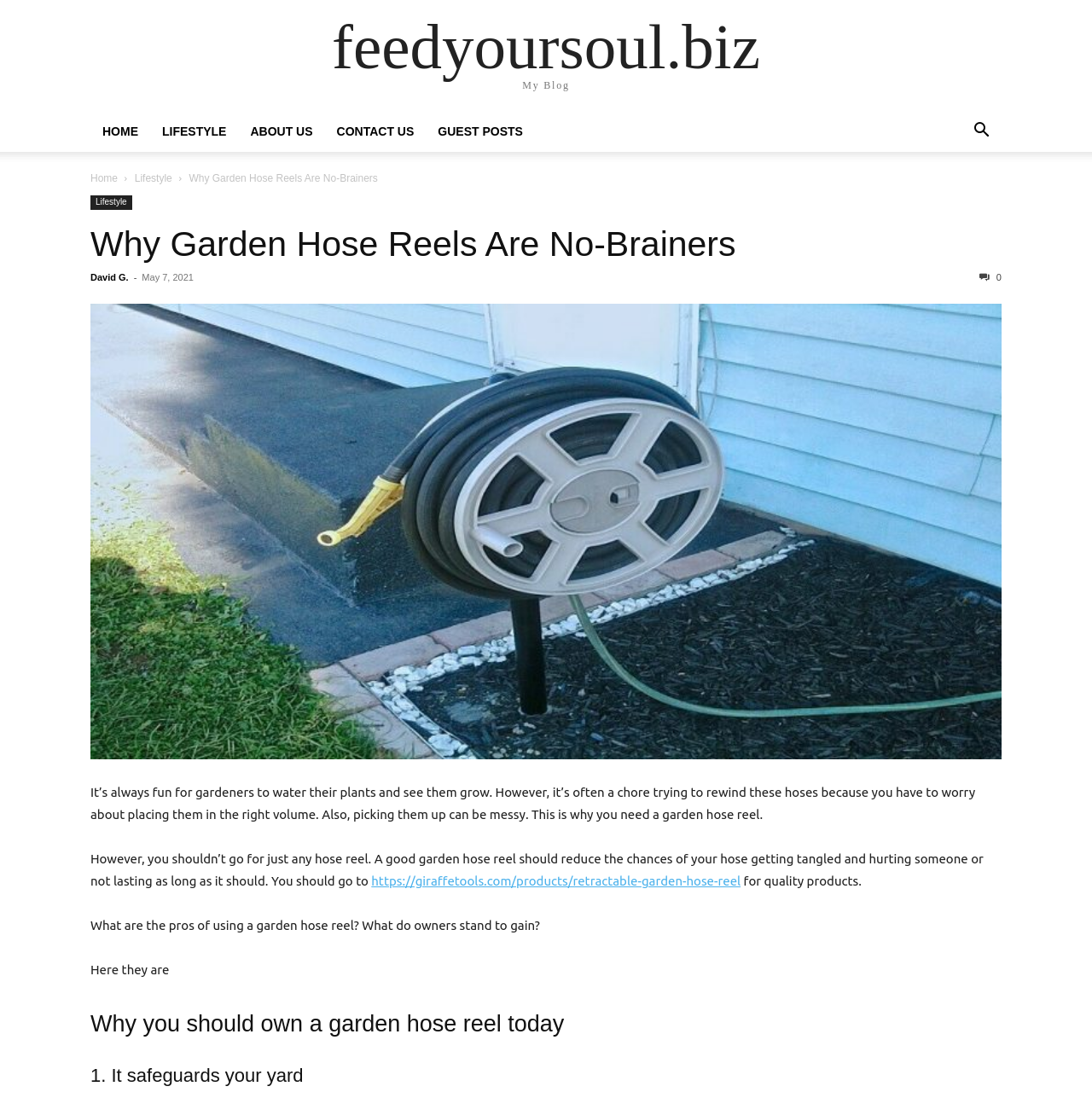Can you specify the bounding box coordinates of the area that needs to be clicked to fulfill the following instruction: "visit the about us page"?

[0.218, 0.113, 0.297, 0.126]